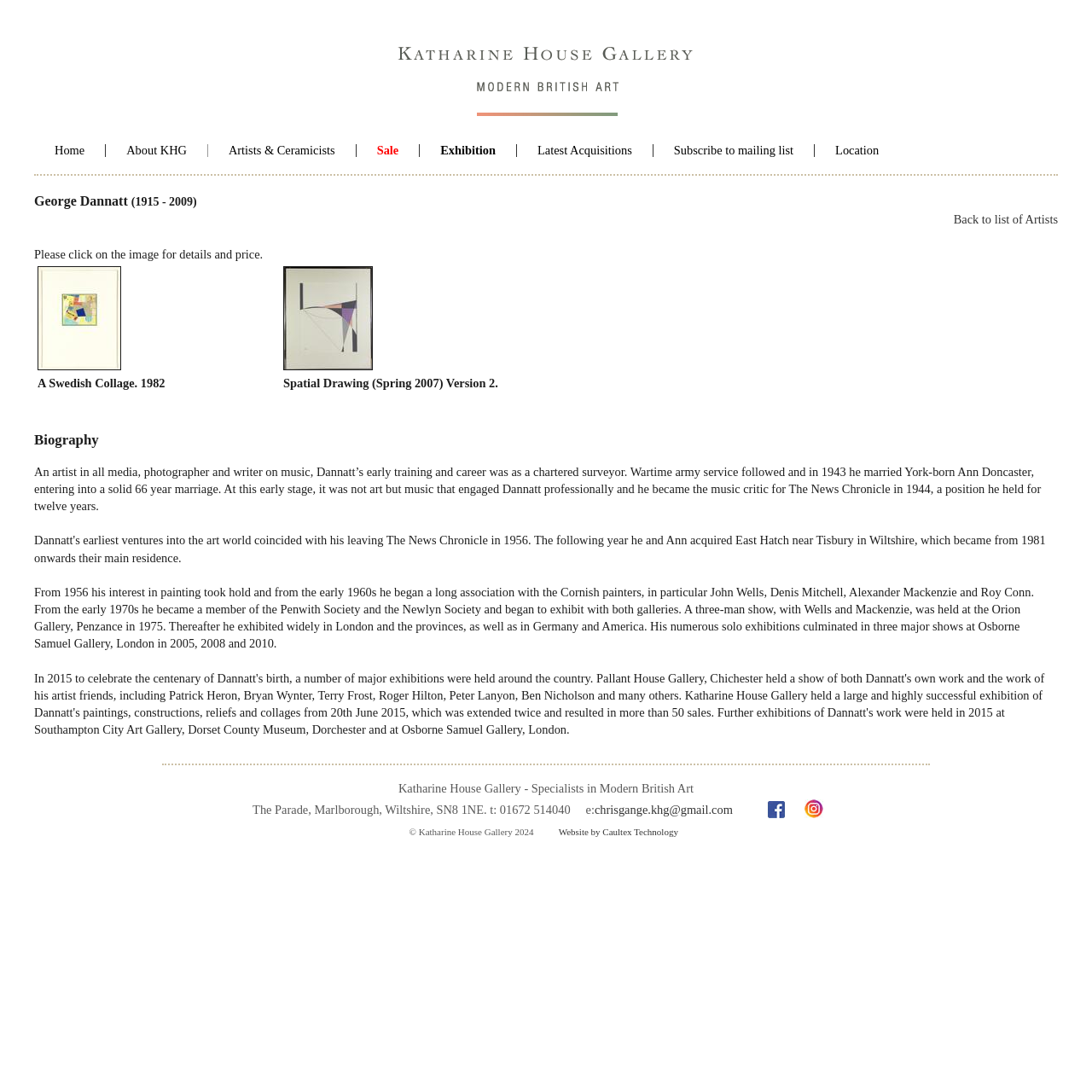Give a short answer using one word or phrase for the question:
What is the phone number of the Katharine House Gallery?

01672 514040